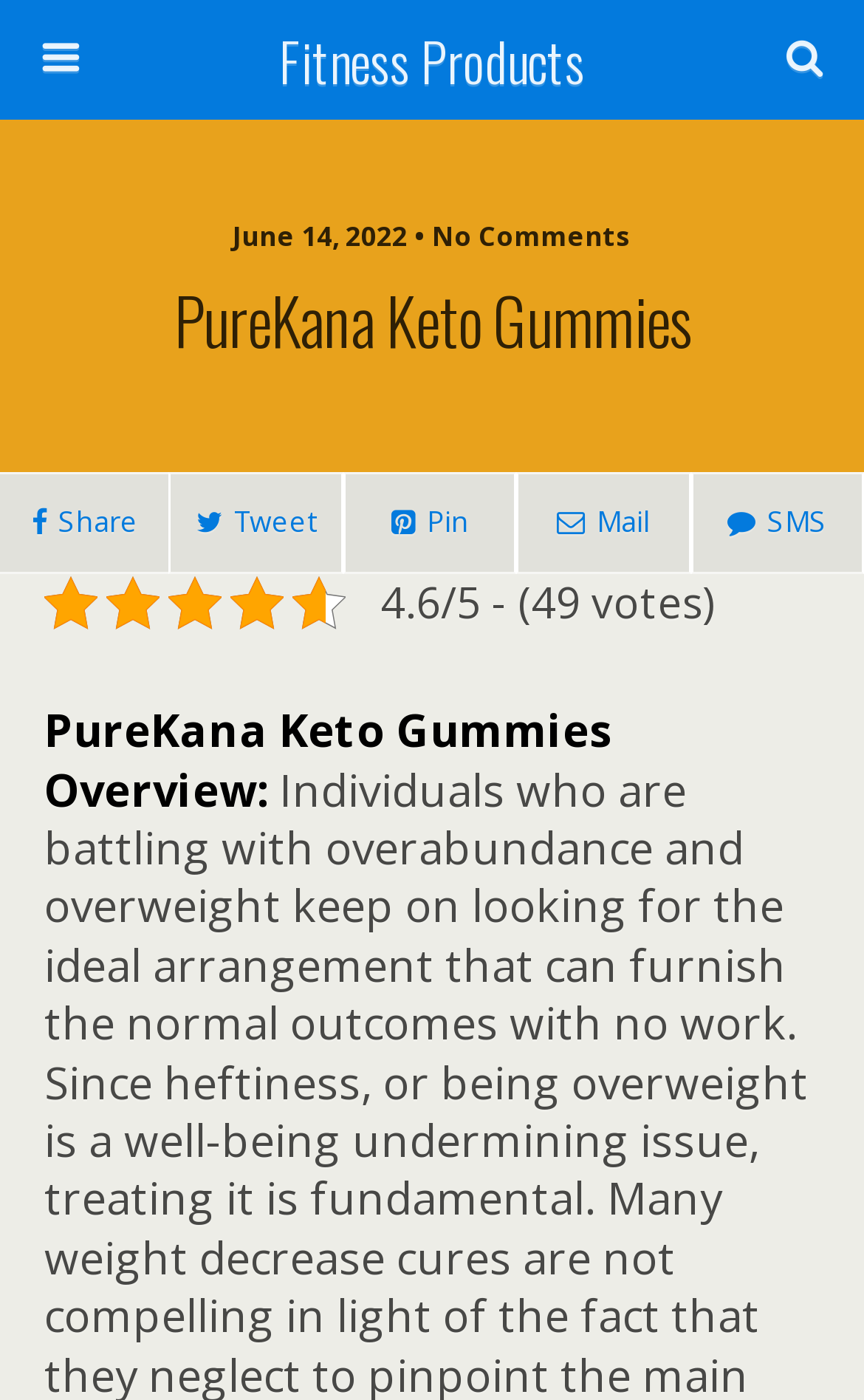What is the date of the last update?
Provide a thorough and detailed answer to the question.

I found the date by looking at the text 'June 14, 2022 • No Comments' which is located at the top of the webpage, indicating the date of the last update or publication.